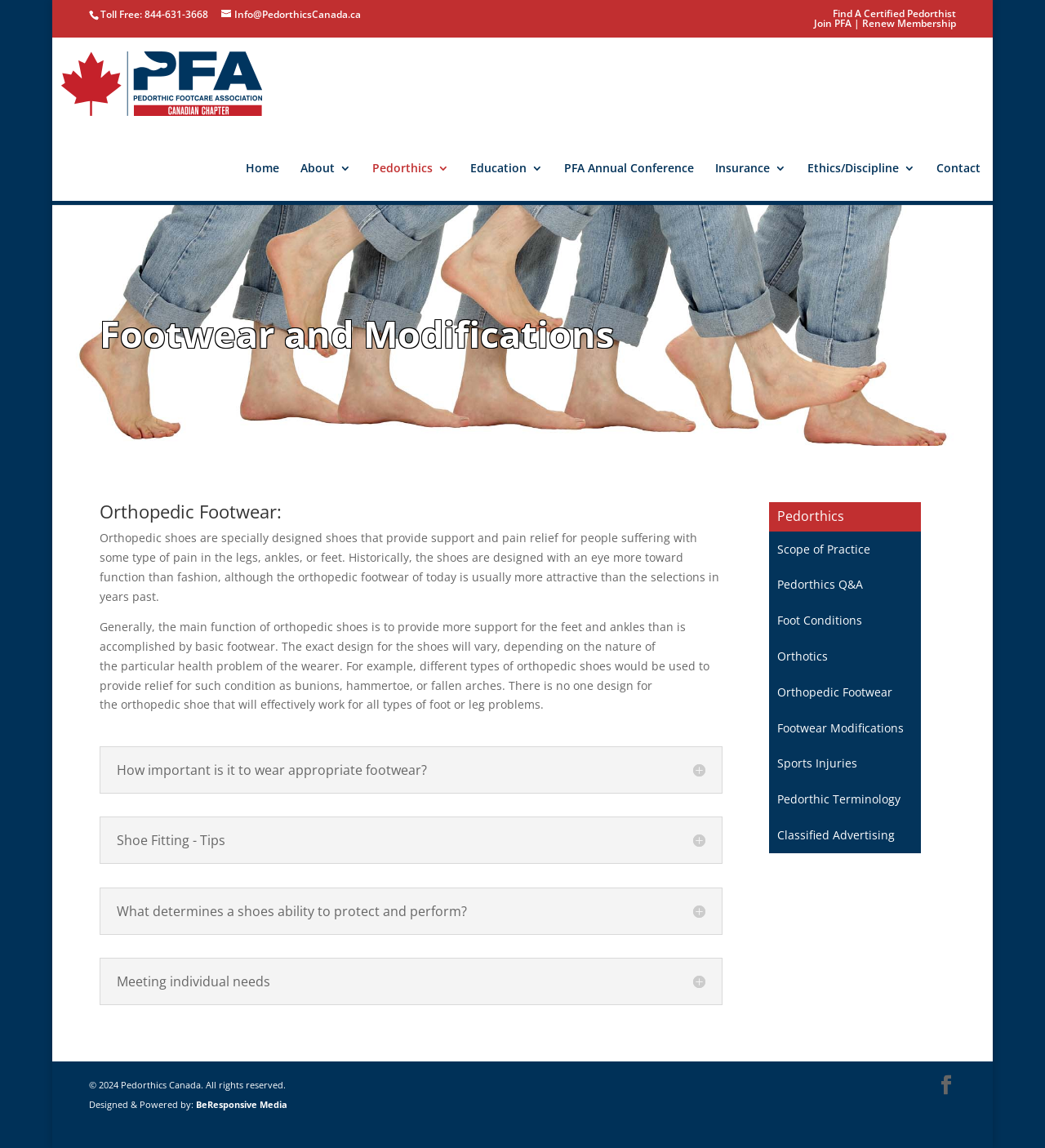What is the name of the company that designed and powered the website?
Please provide an in-depth and detailed response to the question.

I found this information by looking at the bottom section of the webpage, where it says 'Designed & Powered by: BeResponsive Media'.